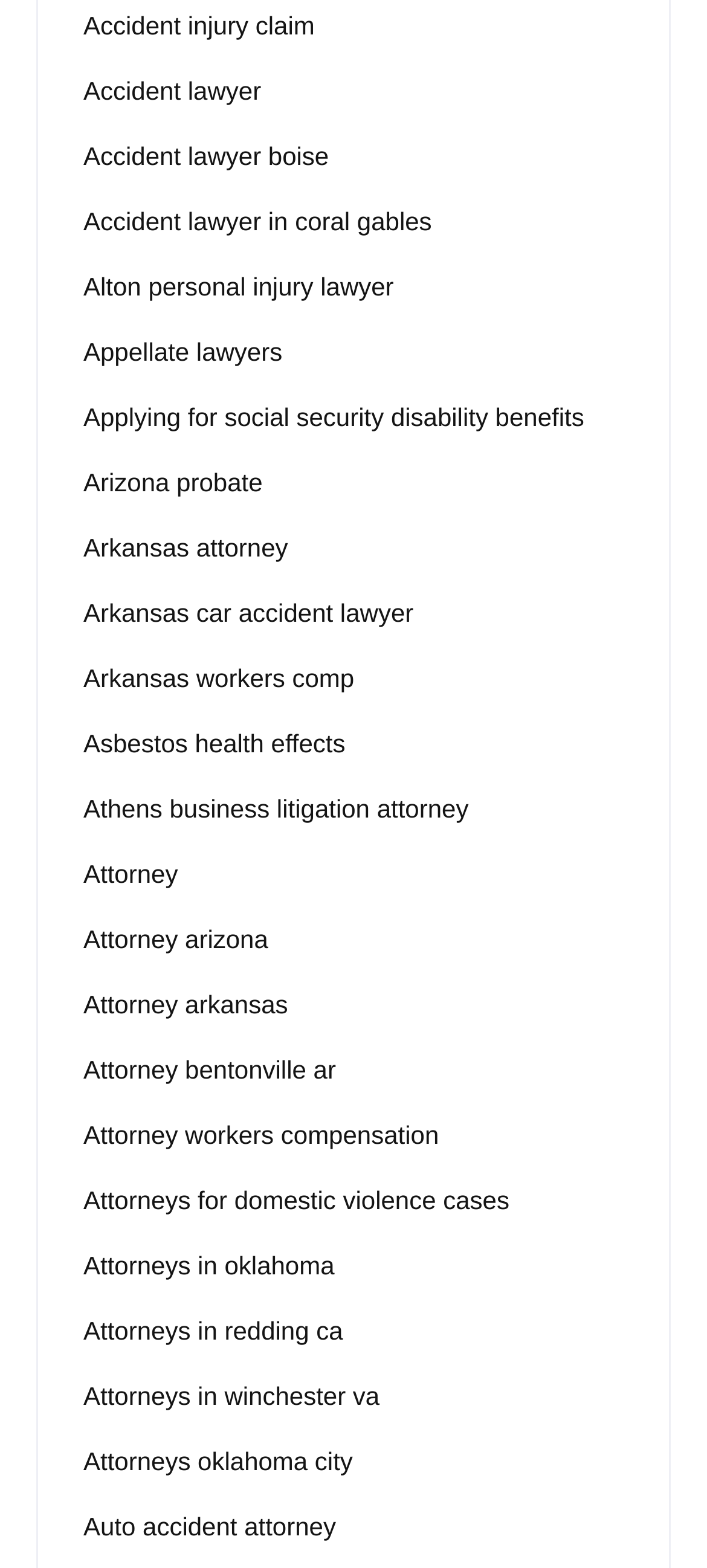Can you pinpoint the bounding box coordinates for the clickable element required for this instruction: "Explore Attorneys in oklahoma"? The coordinates should be four float numbers between 0 and 1, i.e., [left, top, right, bottom].

[0.118, 0.795, 0.473, 0.818]